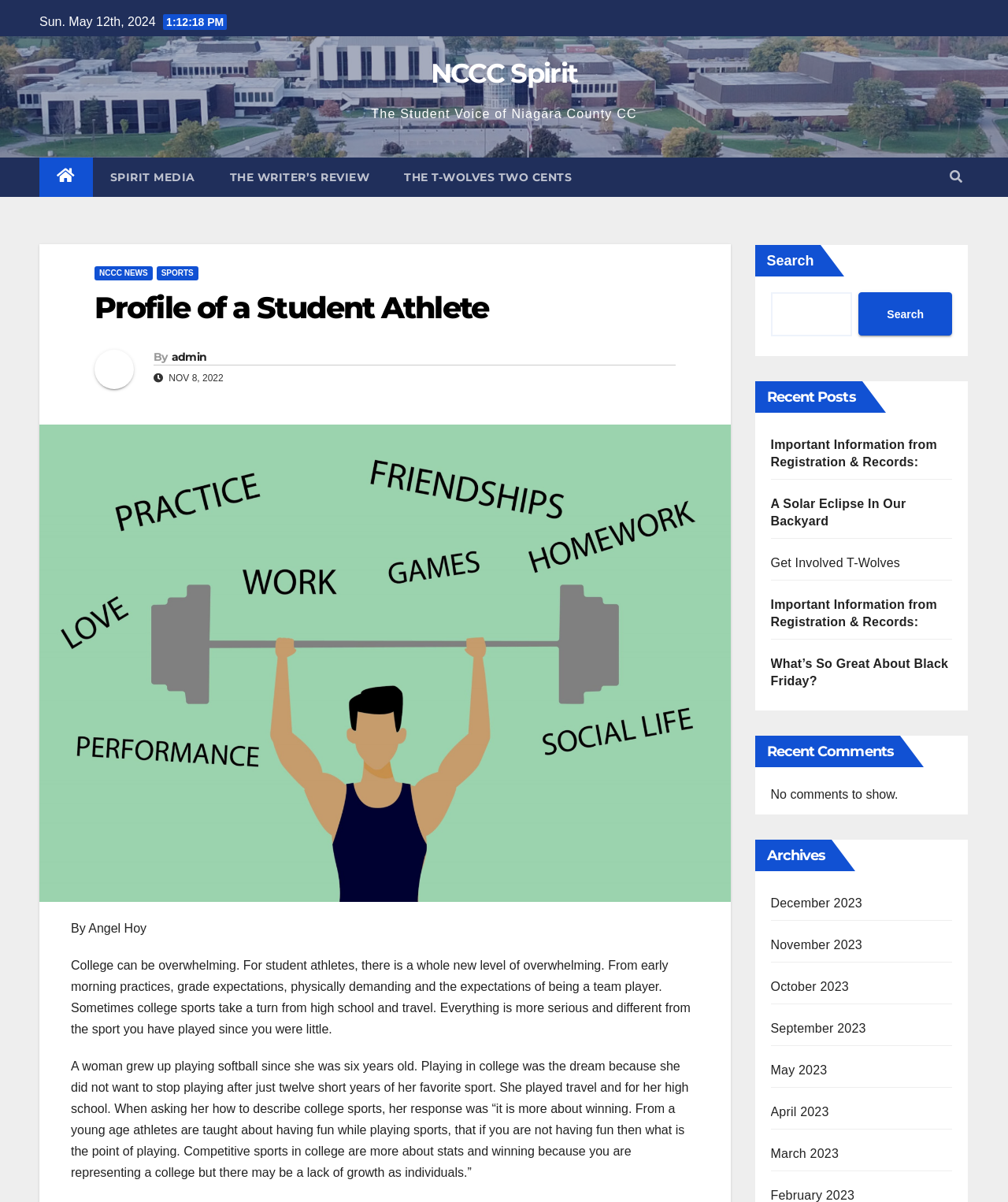Specify the bounding box coordinates of the area that needs to be clicked to achieve the following instruction: "Click on the SPIRIT MEDIA link".

[0.092, 0.131, 0.211, 0.164]